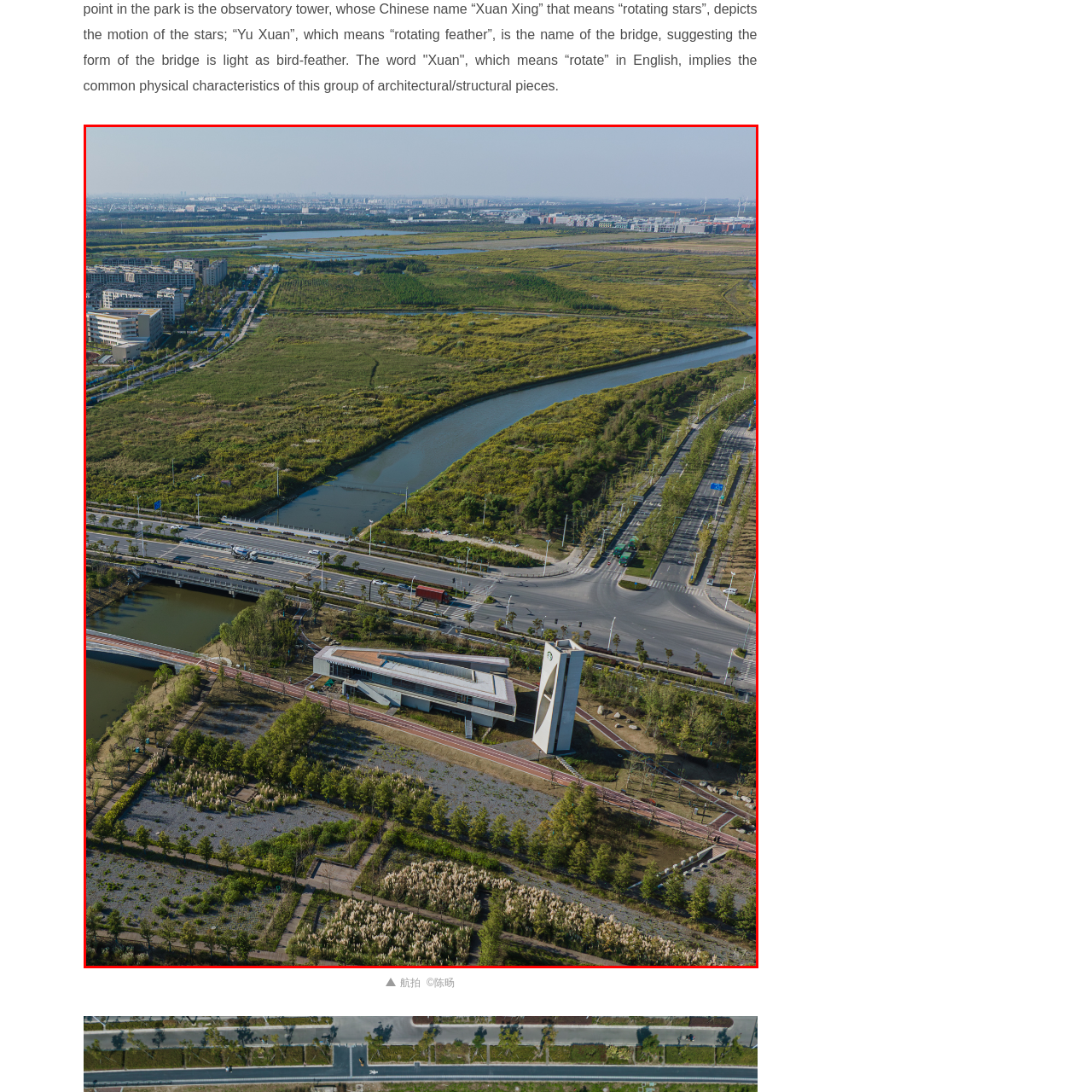Describe in detail the elements and actions shown in the image within the red-bordered area.

The image captures a stunning aerial view of a vibrant urban landscape, highlighting the harmonious blend of nature and architecture. In the foreground, meticulously designed parks feature a variety of greenery, with organized patches of flowers and shrubs creating a colorful tapestry. The landscape is meticulously landscaped, showcasing paths and planted areas that invite exploration.

In the center, a modern architectural structure stands out, characterized by its unique, angular design, which appears to serve a public purpose. It is surrounded by well-maintained pathways and flanked by lush trees, contributing to the overall green theme of the area. A slender tower, likely part of the same complex, rises prominently, adding an element of modernity to the scene.

The background reveals a network of roads and low-rise buildings, suggesting a well-planned urban environment. The winding river reflects the sky, adding a sense of tranquility to the bustling surroundings. In the distance, a horizon dotted with urban buildings hints at a lively city beyond the immediate landscape.

This captivating view serves as a testament to thoughtful urban planning, integrating natural spaces within a thriving city context, and is officially credited with the title "航拍" (Aerial Photography) by photographer 陳旸 (Chen Yang).